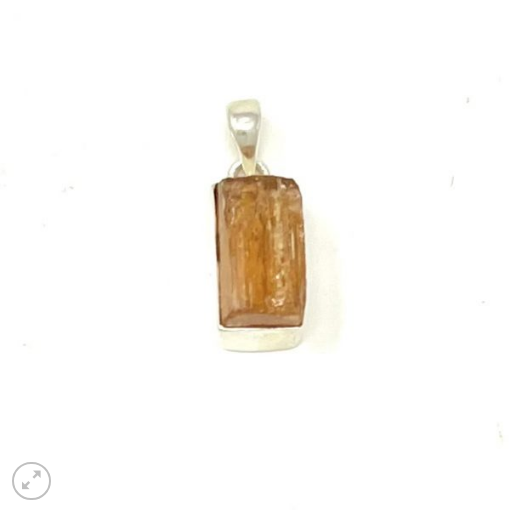What is the color of the Imperial Topaz?
Please provide a single word or phrase in response based on the screenshot.

honey-colored